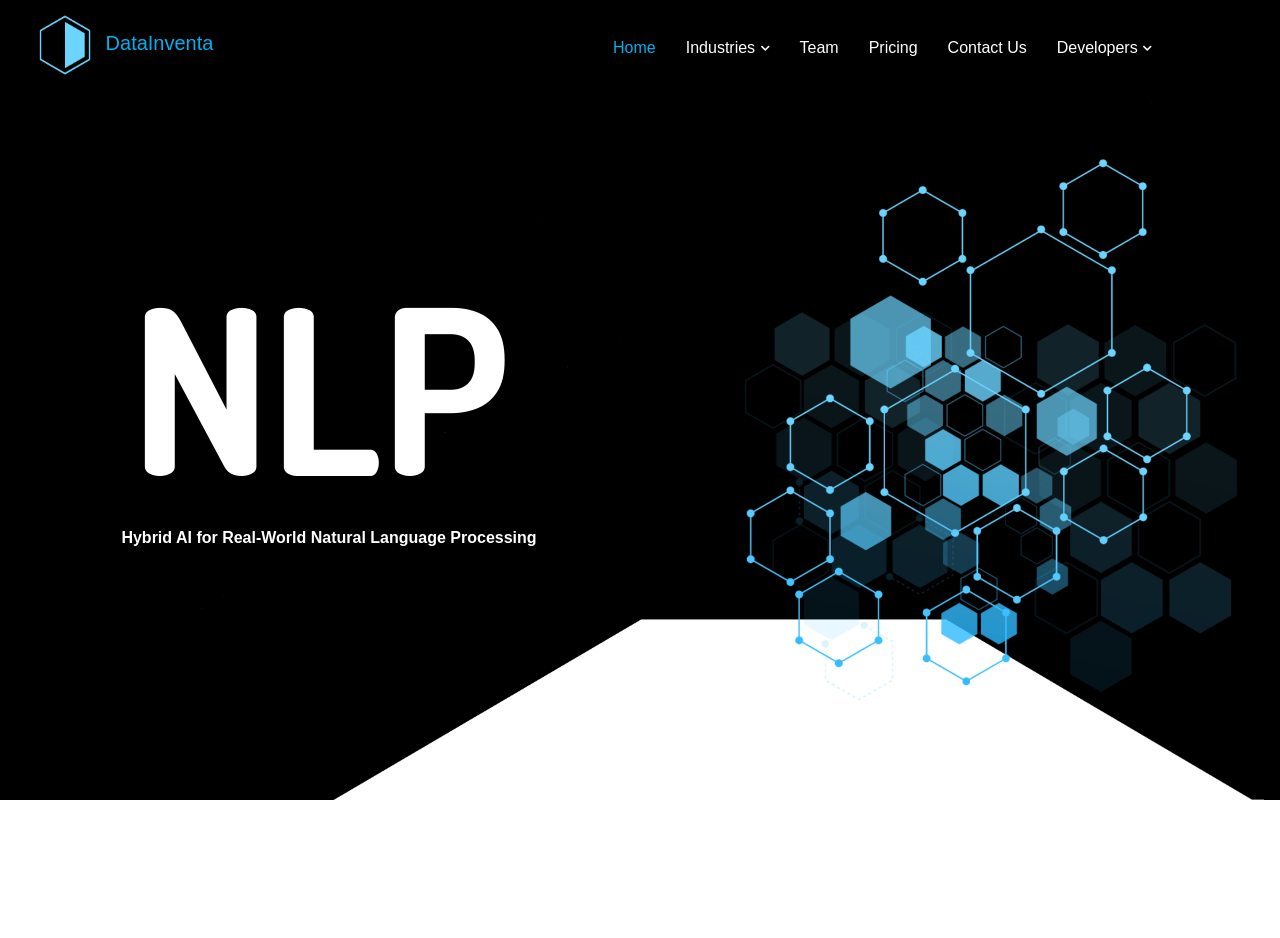What is the purpose of the 'Developers' link?
Based on the visual content, answer with a single word or a brief phrase.

Documentation